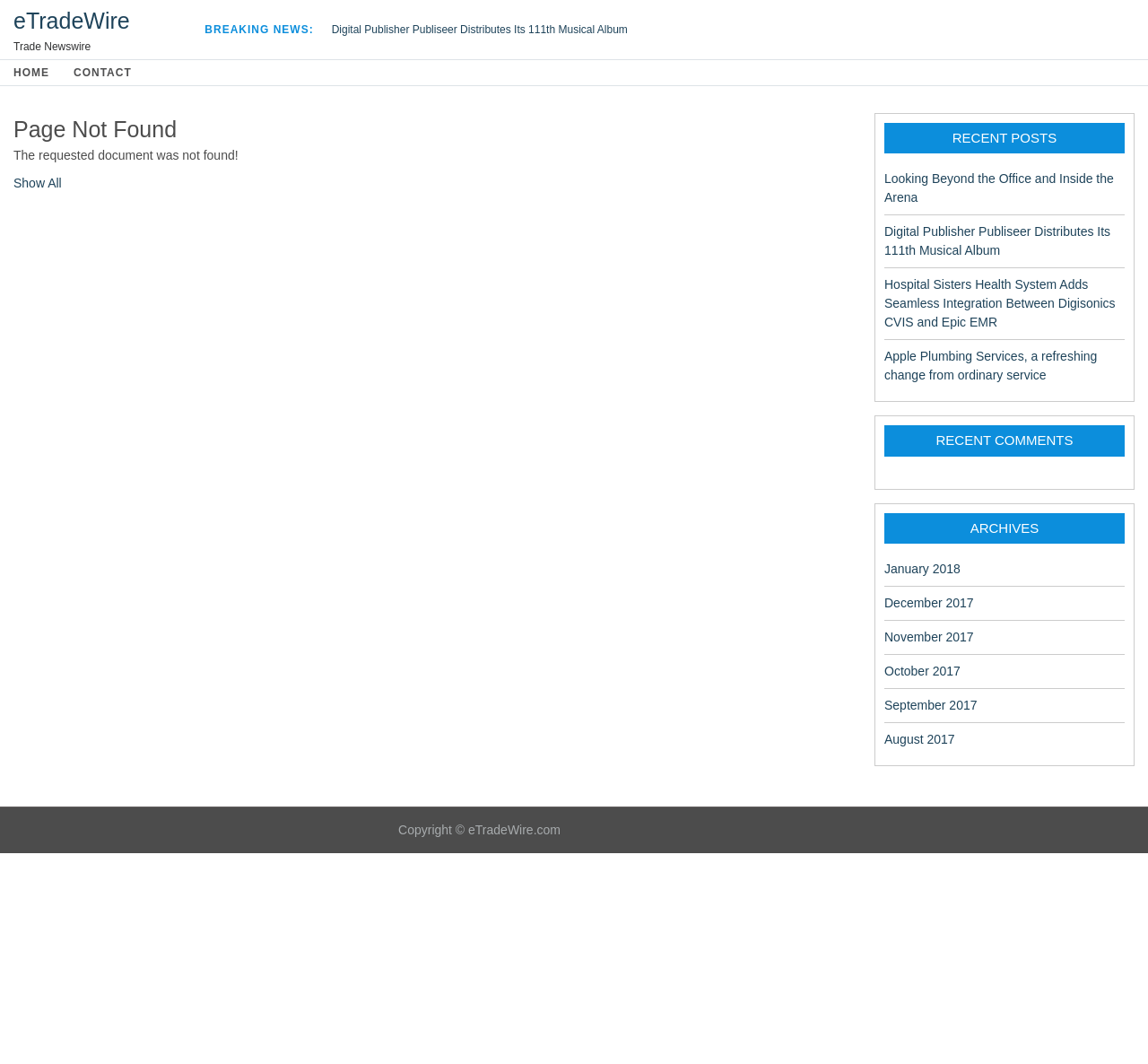How many archives are listed?
Use the image to answer the question with a single word or phrase.

5